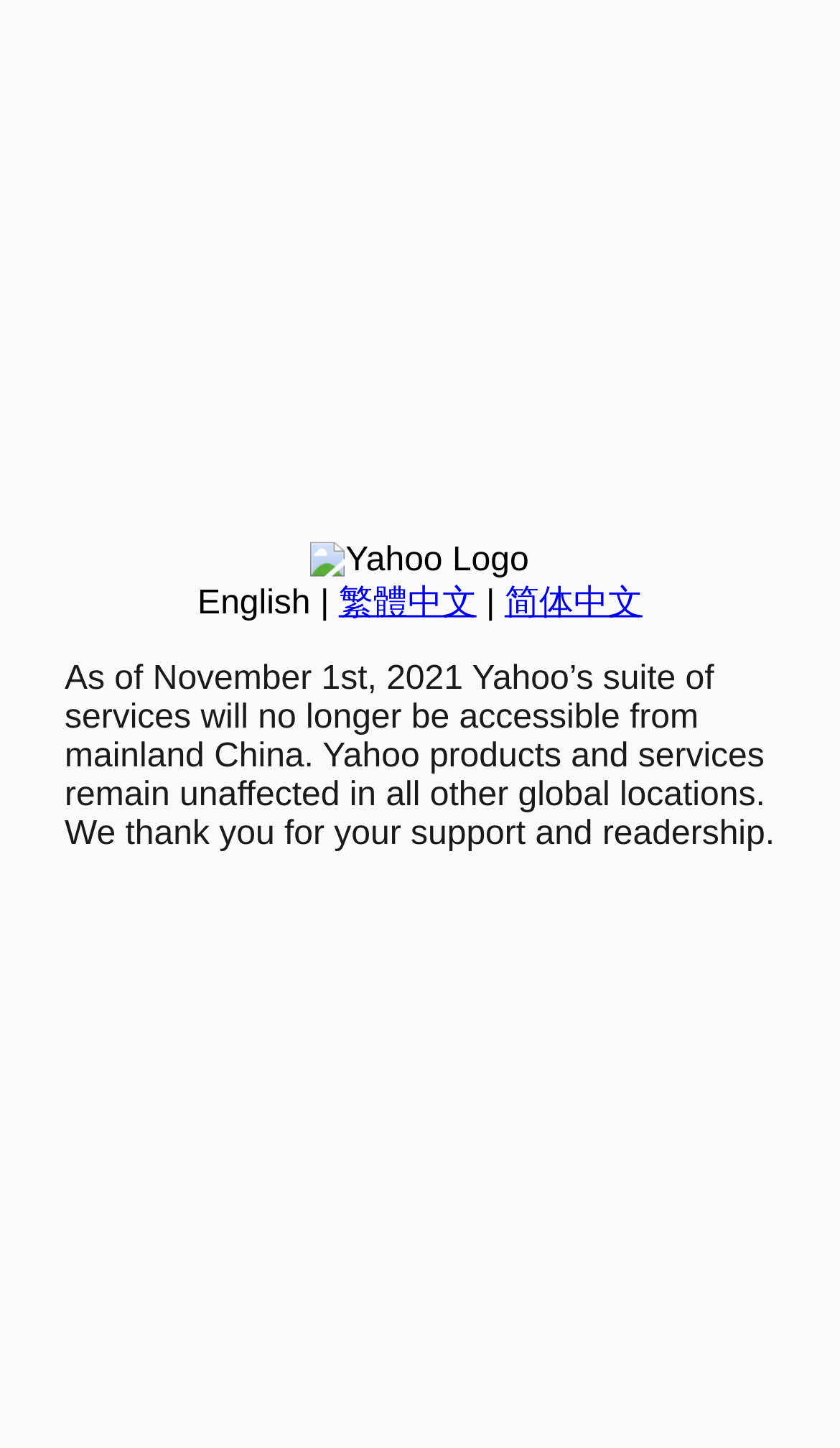Locate the UI element that matches the description 繁體中文 in the webpage screenshot. Return the bounding box coordinates in the format (top-left x, top-left y, bottom-right x, bottom-right y), with values ranging from 0 to 1.

[0.403, 0.404, 0.567, 0.429]